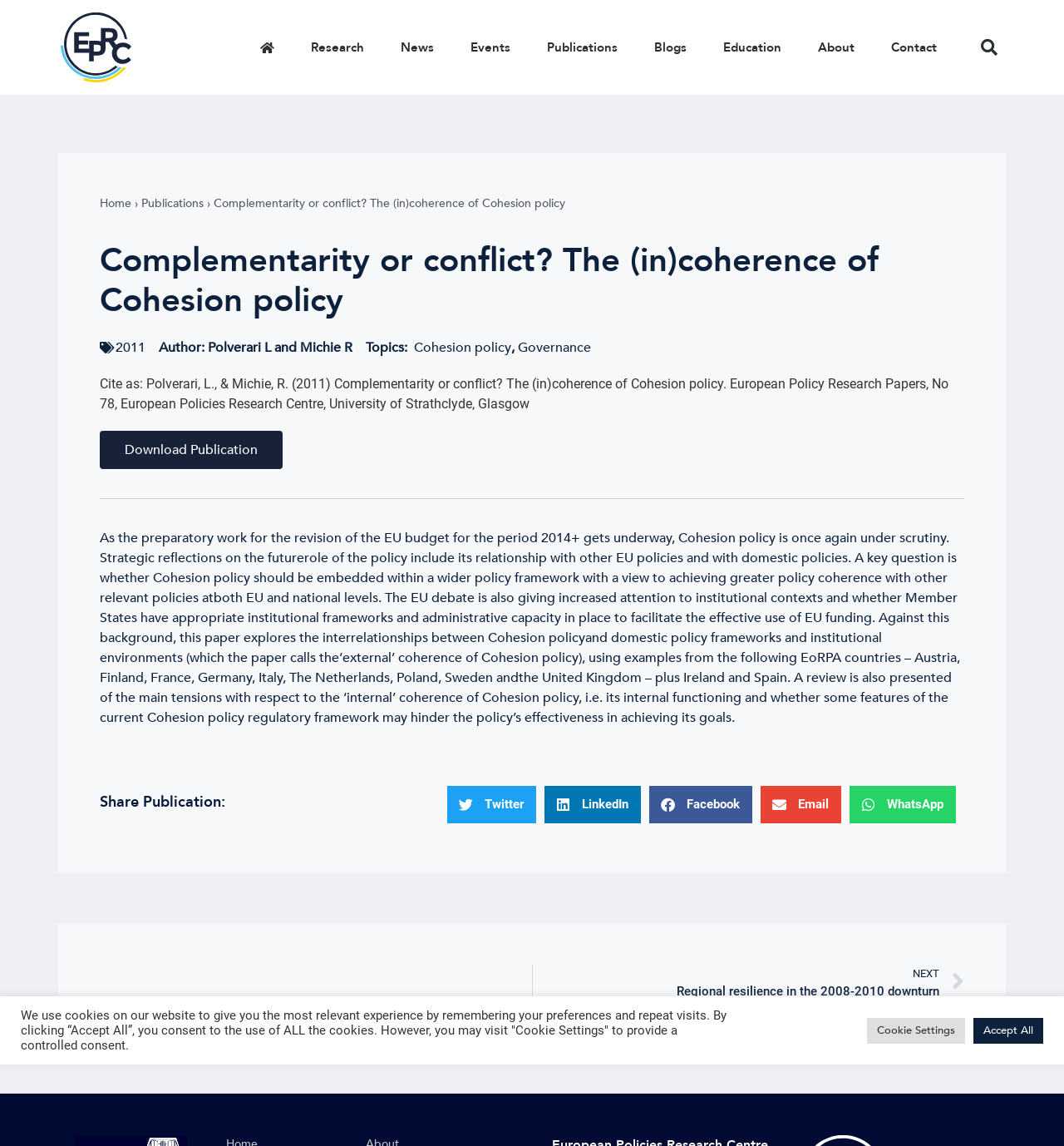Given the description of a UI element: "Search", identify the bounding box coordinates of the matching element in the webpage screenshot.

[0.914, 0.027, 0.945, 0.056]